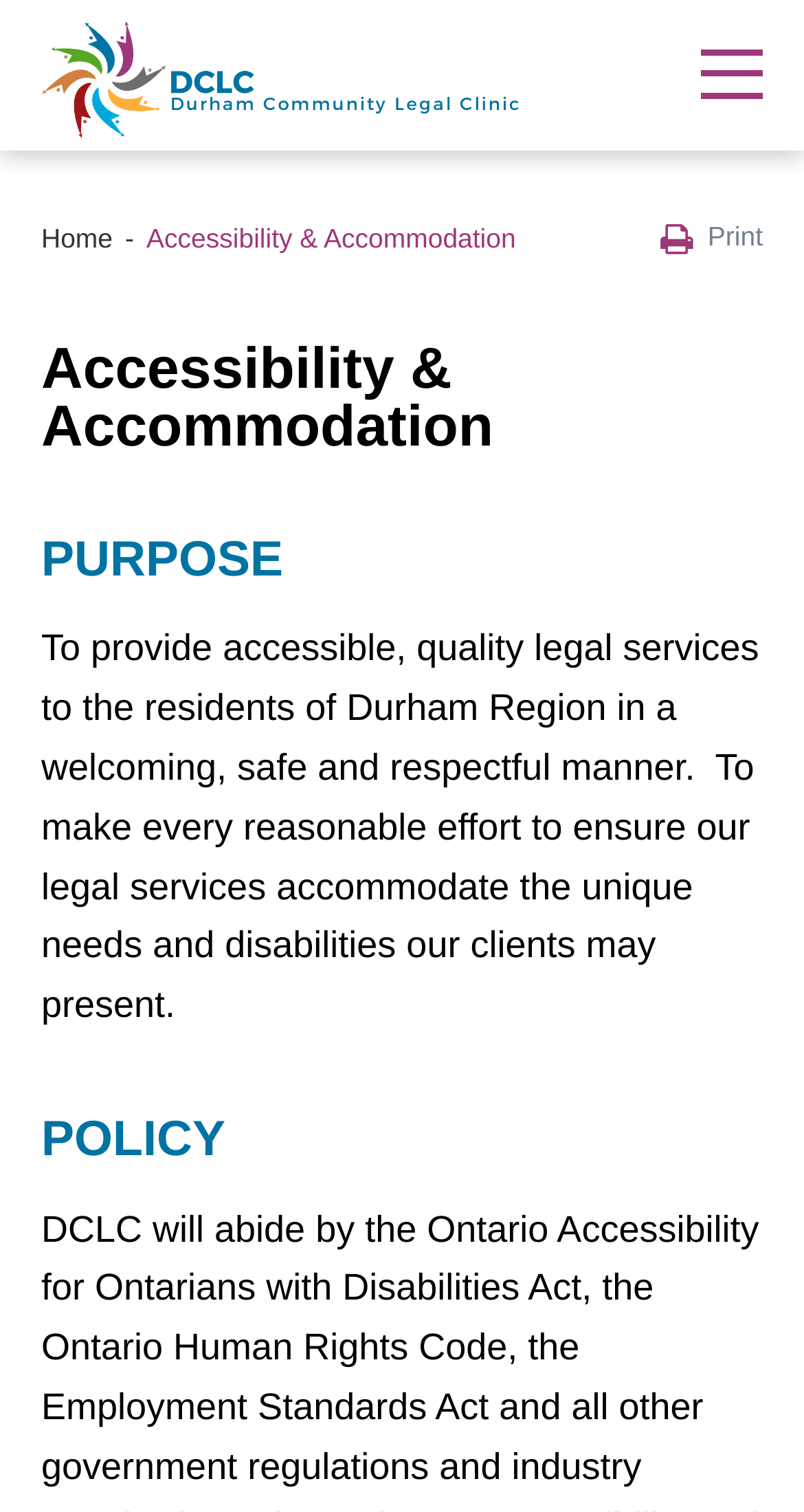Craft a detailed narrative of the webpage's structure and content.

The webpage is about the Durham Community Legal Clinic and Access to Justice Hub, with a focus on accessibility and accommodation. At the top left of the page, there is a logo image and a link with the clinic's name. Below the logo, there are three links: "Home" on the left, and "Print" on the right. 

The main content of the page is divided into three sections, each with a heading. The first section is titled "Accessibility & Accommodation" and has a brief description of the clinic's purpose, which is to provide accessible and quality legal services to the residents of Durham Region in a welcoming and respectful manner. 

Below the purpose section, there is a "PURPOSE" heading, followed by a paragraph of text that elaborates on the clinic's goal to accommodate the unique needs and disabilities of its clients. 

The third section is titled "POLICY", but its content is not provided. Overall, the webpage has a simple and organized layout, with clear headings and concise text.